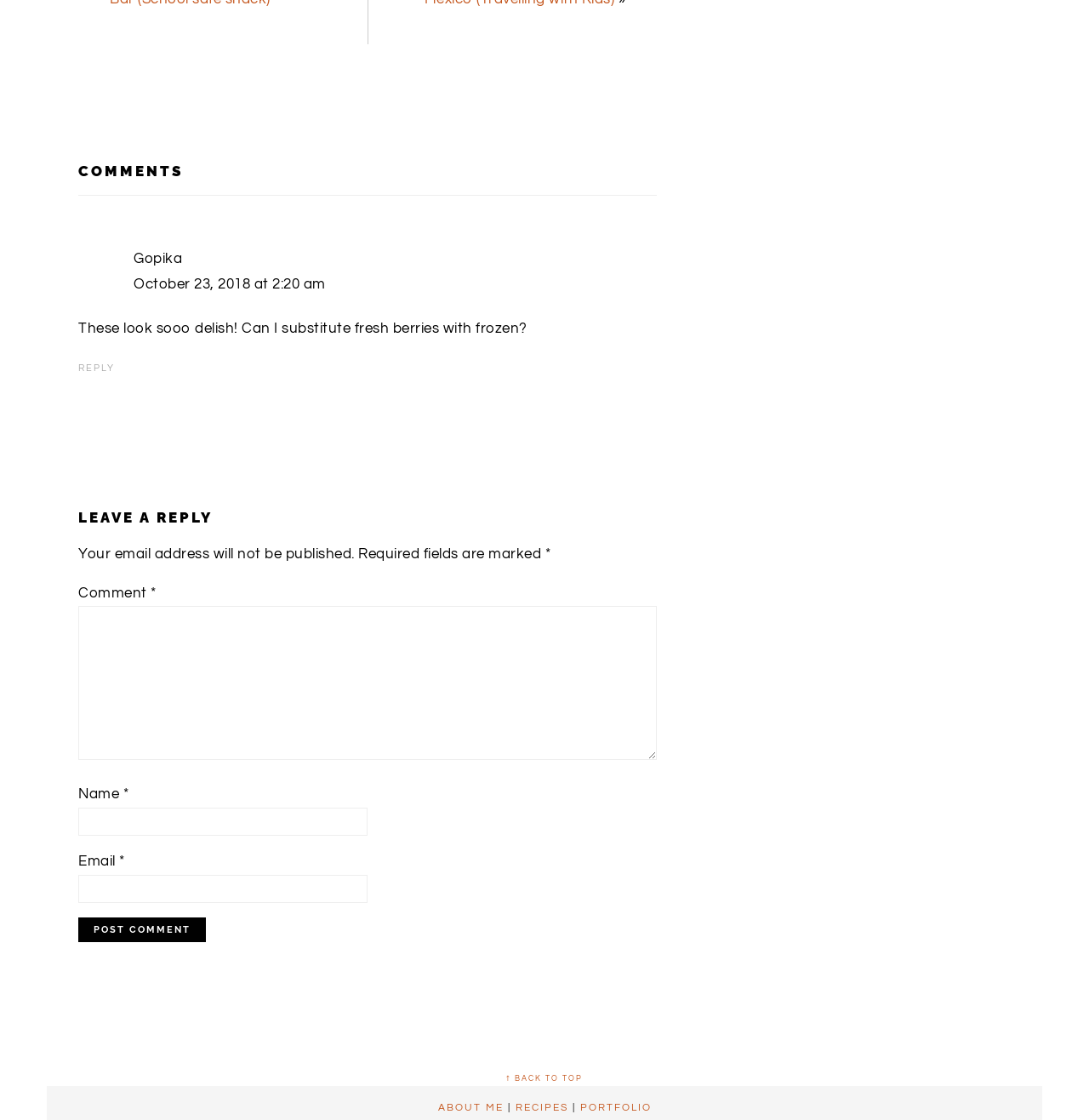Carefully observe the image and respond to the question with a detailed answer:
What is the name of the person who commented?

The name of the person who commented can be found in the article section, where it says 'Gopika' above the comment text 'These look sooo delish! Can I substitute fresh berries with frozen?'.